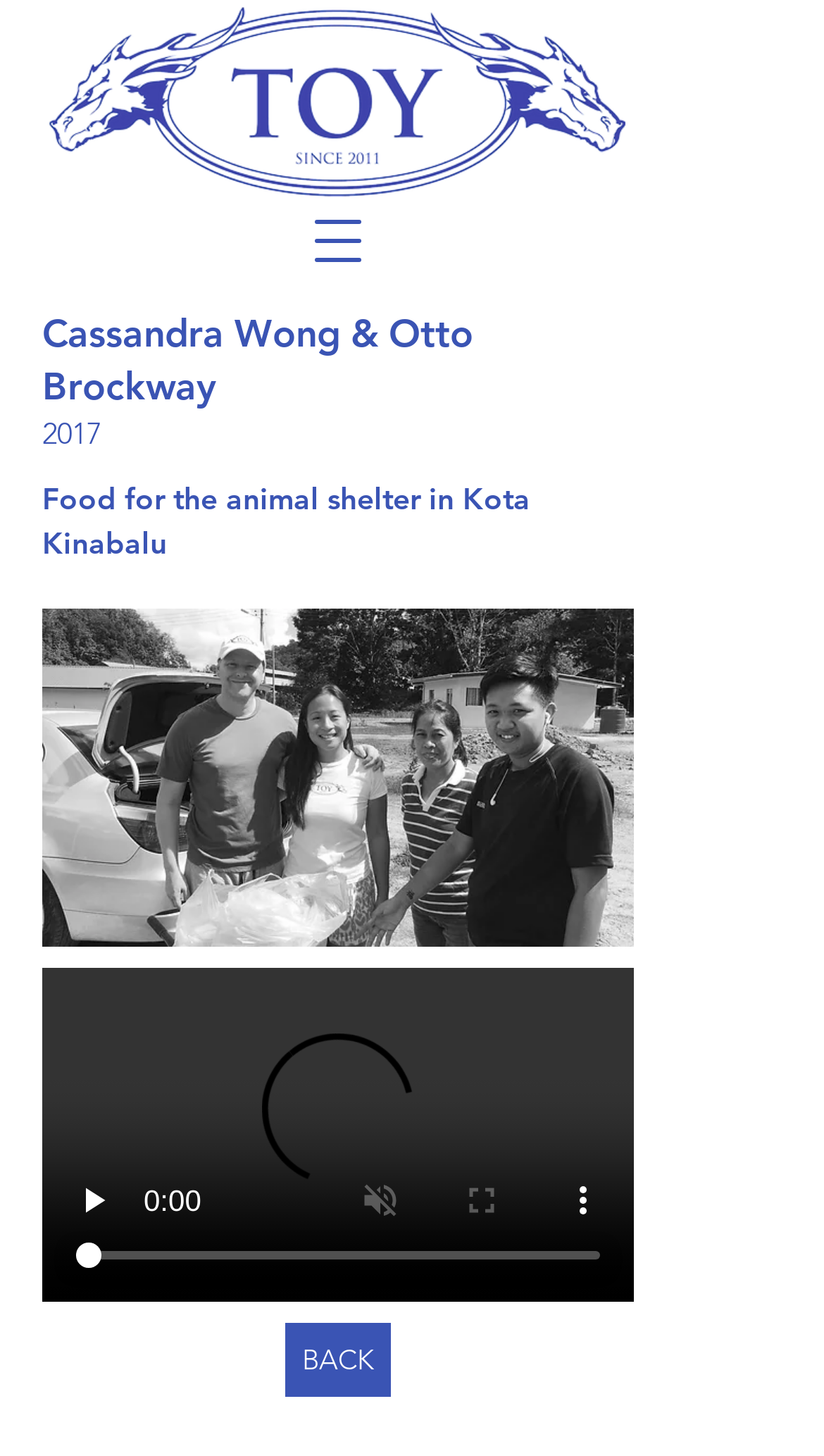Please answer the following question using a single word or phrase: 
What is the direction of the video time scrubber on the webpage?

Horizontal